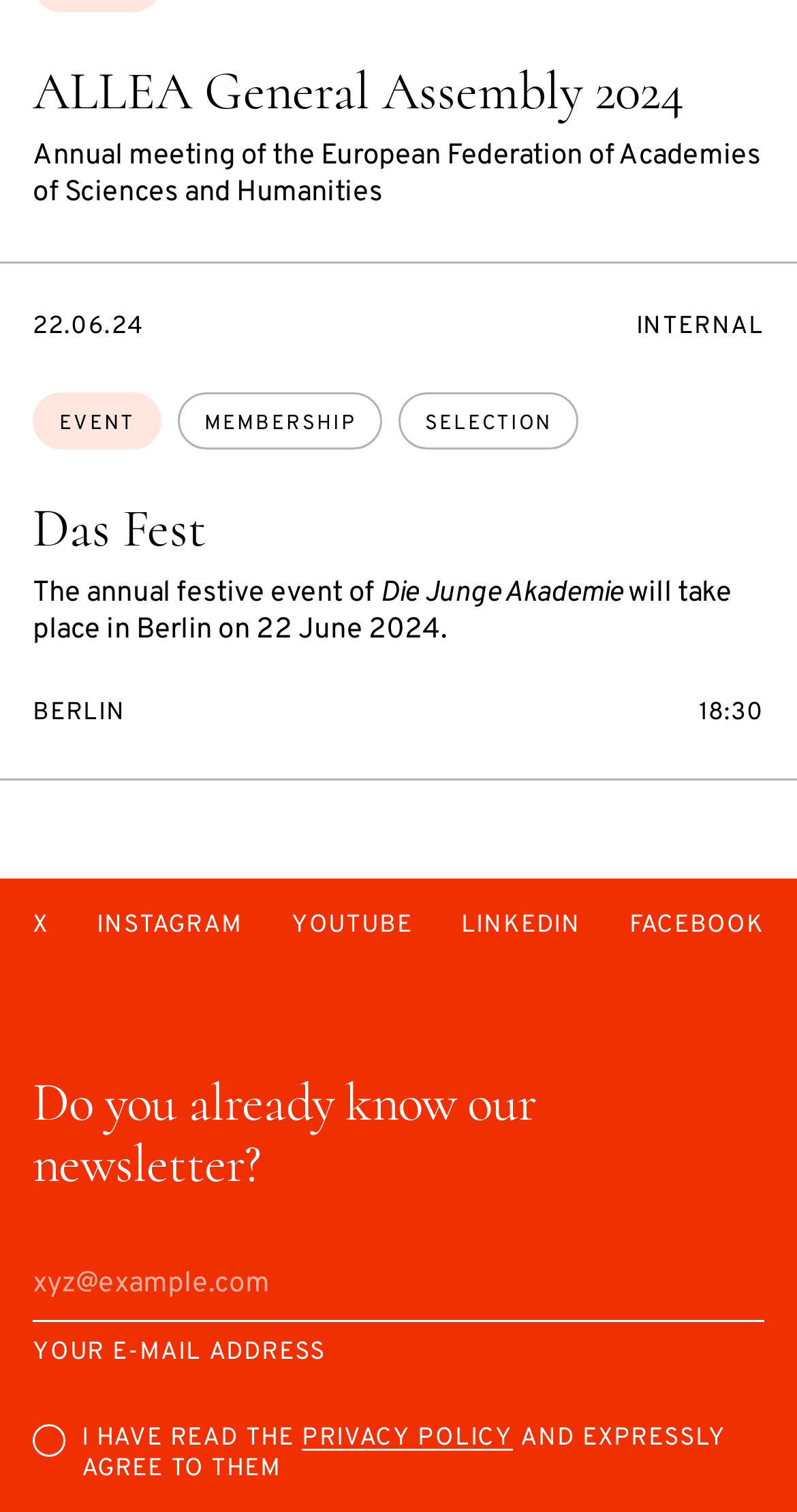Please identify the bounding box coordinates of the area I need to click to accomplish the following instruction: "Click on the INSTAGRAM link".

[0.122, 0.603, 0.305, 0.623]